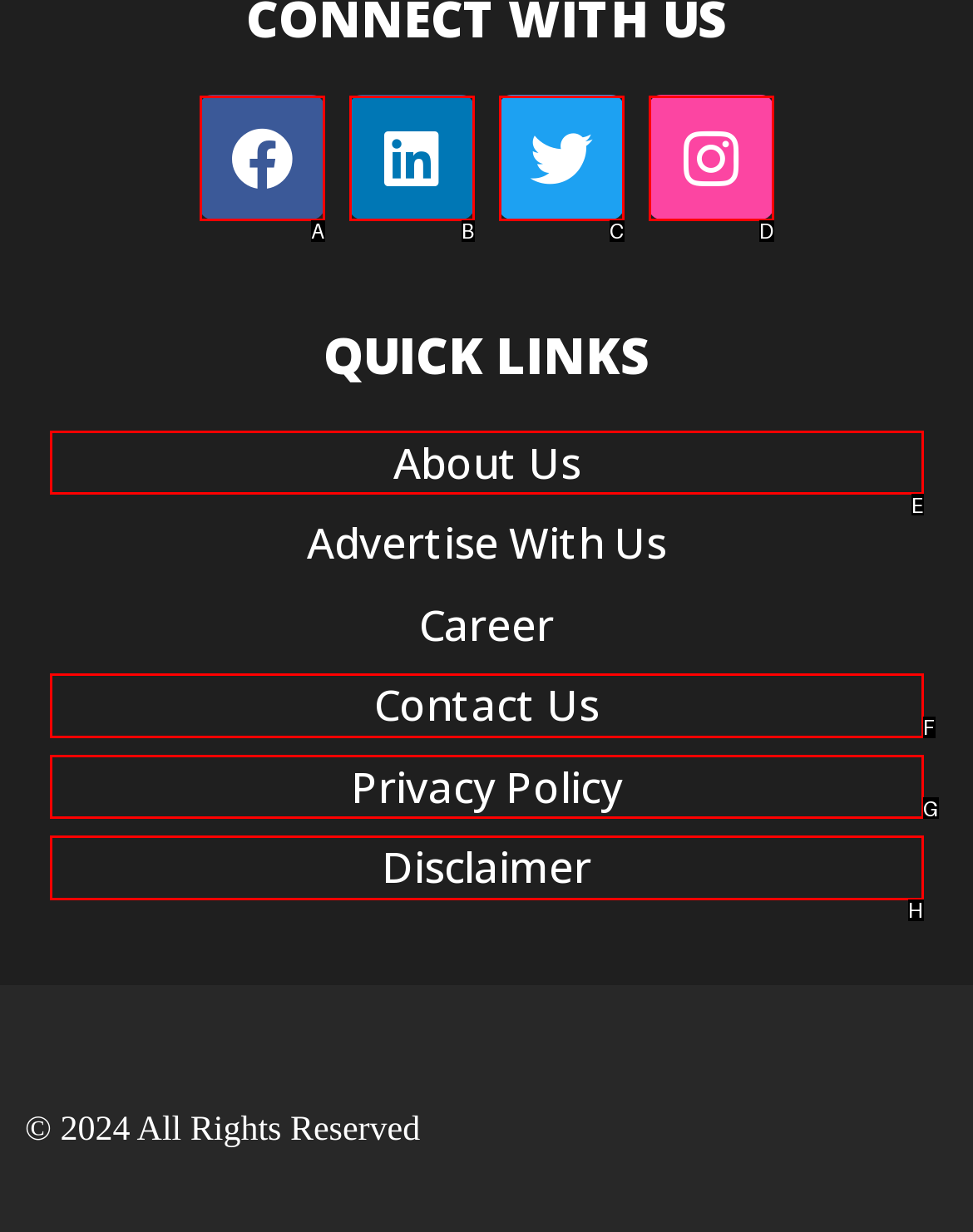Select the letter that aligns with the description: Instagram. Answer with the letter of the selected option directly.

D